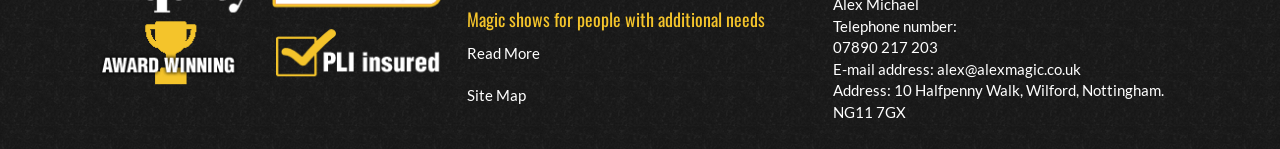Given the webpage screenshot, identify the bounding box of the UI element that matches this description: "alex@alexmagic.co.uk".

[0.732, 0.401, 0.845, 0.522]